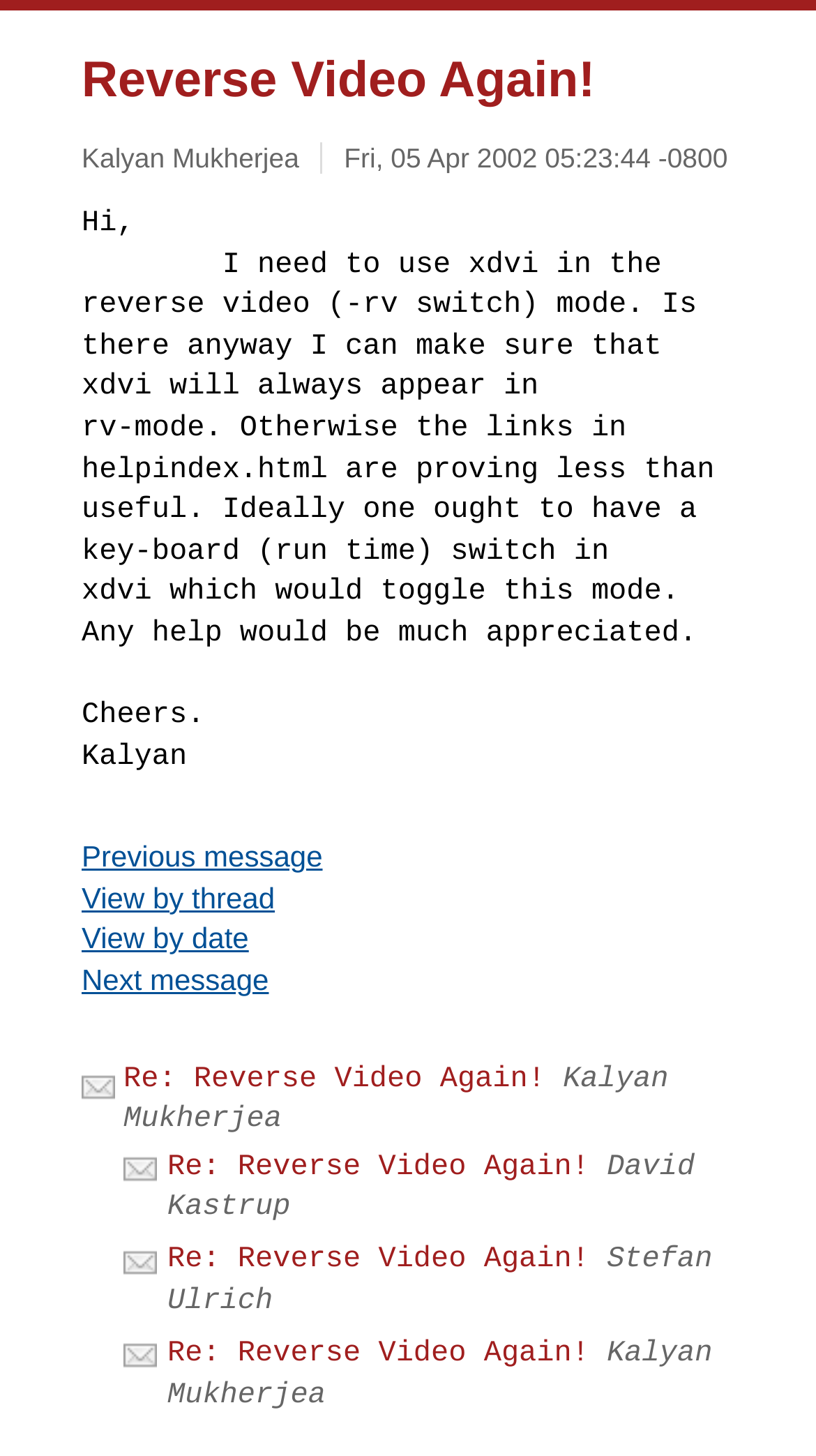What is the content of the first message?
Analyze the screenshot and provide a detailed answer to the question.

I found the content of the first message by looking at the StaticText element with a large amount of text, which describes a message about xdvi in reverse video mode.